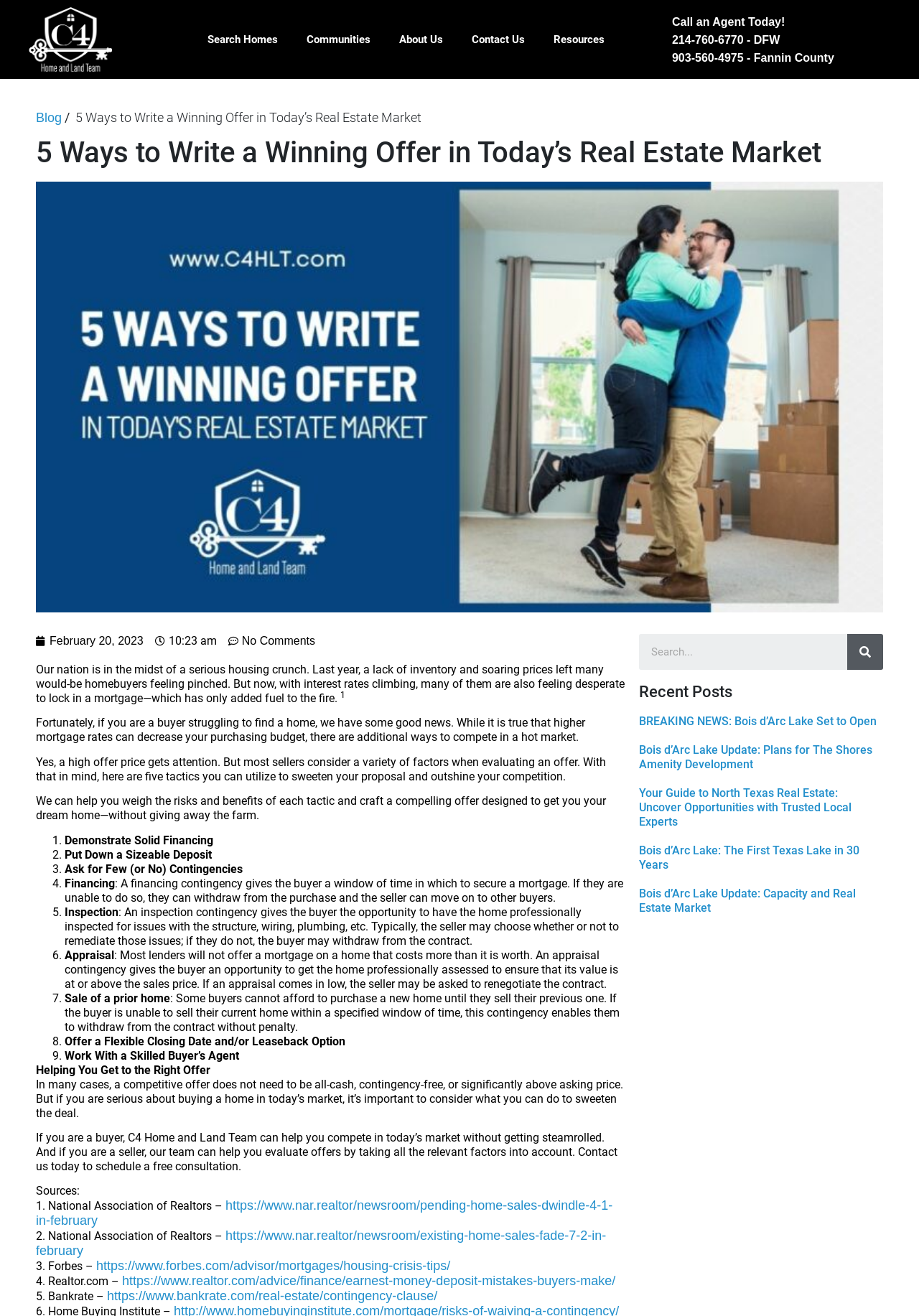Use one word or a short phrase to answer the question provided: 
What is the purpose of an appraisal contingency?

To ensure the home's value is at or above the sales price